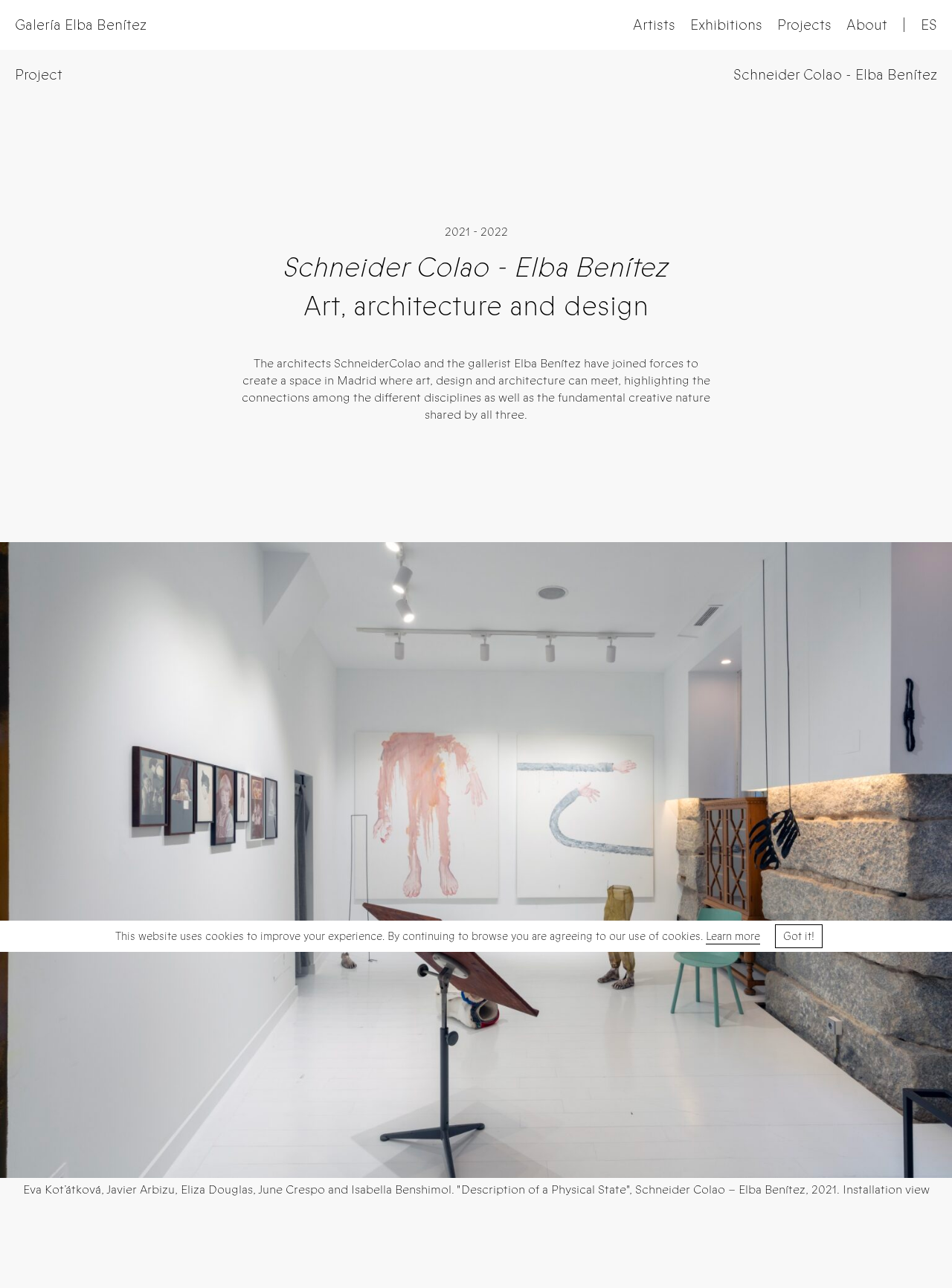Based on the provided description, "Galería Elba Benítez", find the bounding box of the corresponding UI element in the screenshot.

[0.016, 0.012, 0.154, 0.027]